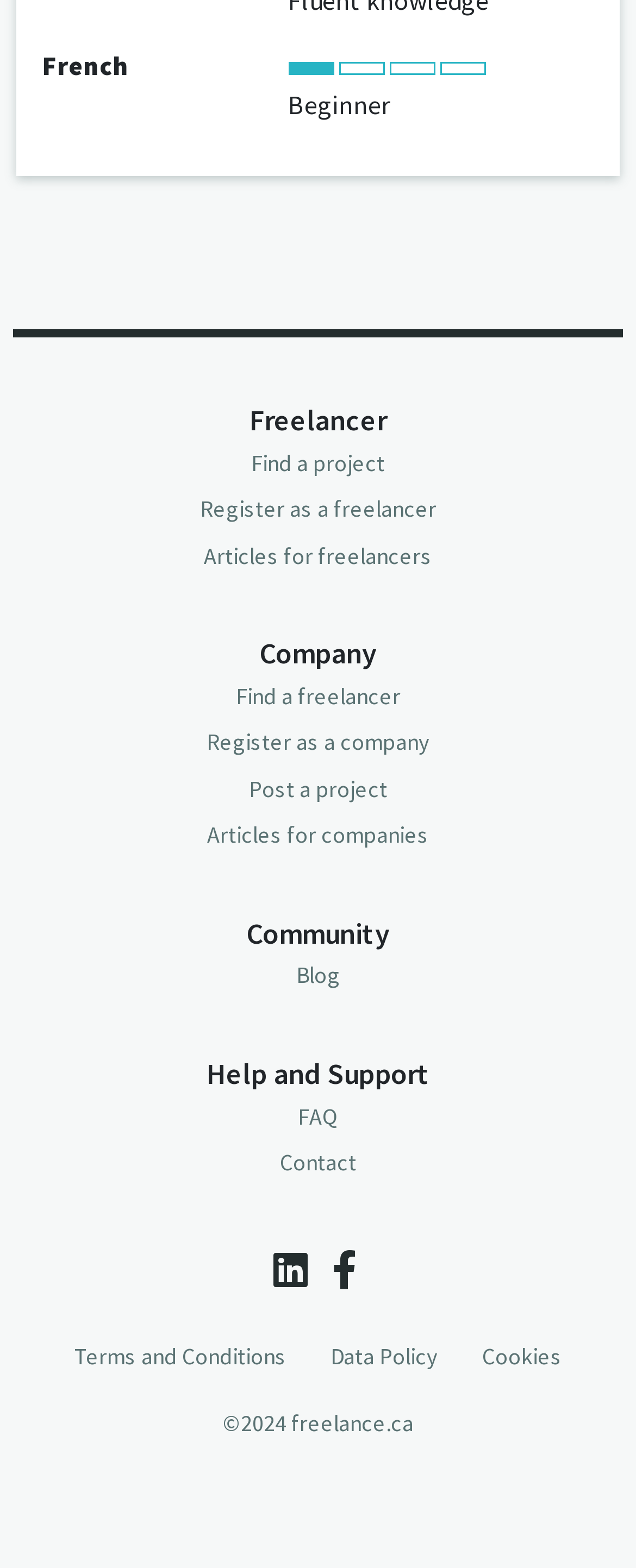Find the bounding box coordinates of the clickable area required to complete the following action: "Register as a freelancer".

[0.314, 0.315, 0.686, 0.334]